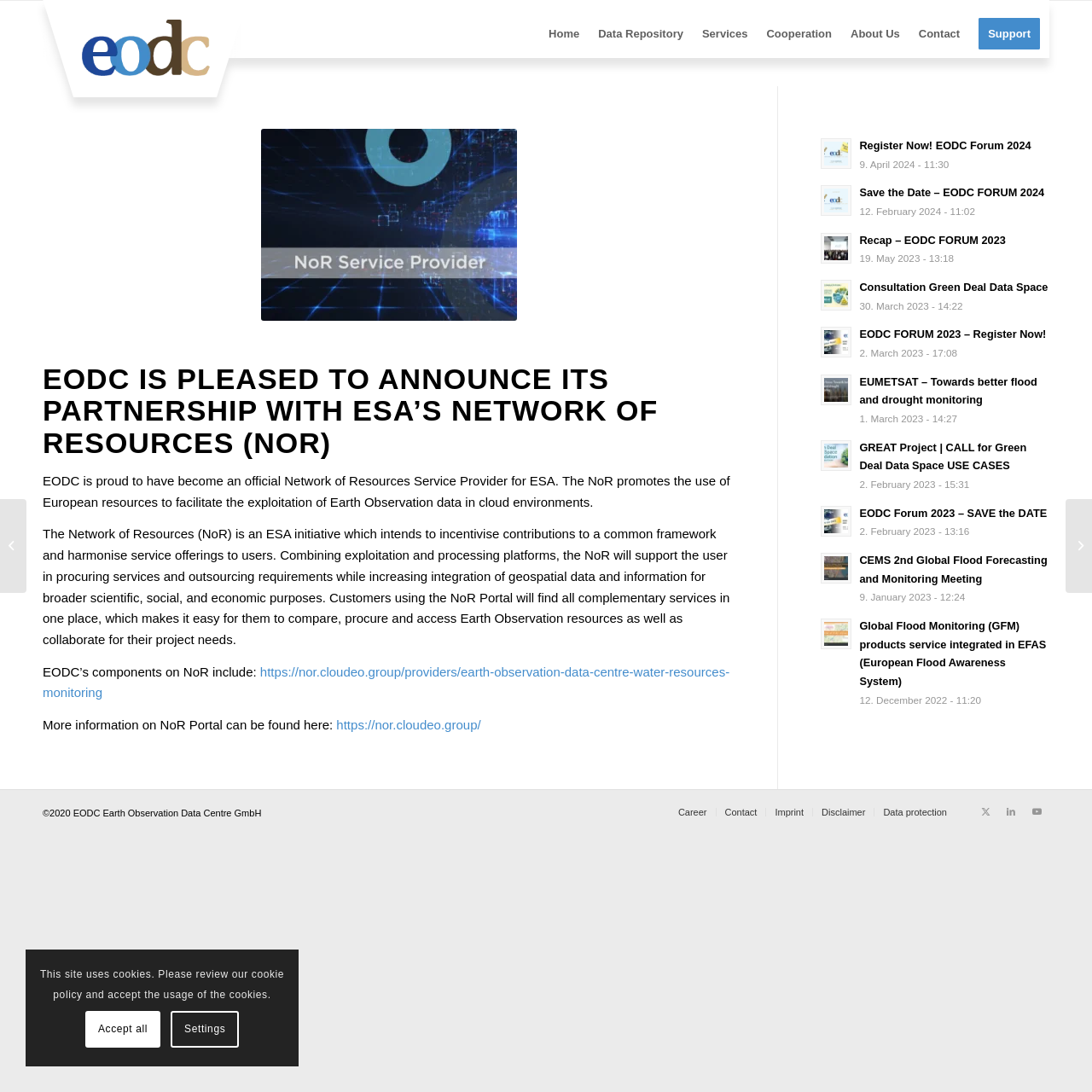What is the purpose of the NoR?
Please provide a comprehensive answer based on the visual information in the image.

The Network of Resources (NoR) is an ESA initiative which intends to incentivise contributions to a common framework and harmonise service offerings to users, combining exploitation and processing platforms, the NoR will support the user in procuring services and outsourcing requirements while increasing integration of geospatial data and information for broader scientific, social, and economic purposes.